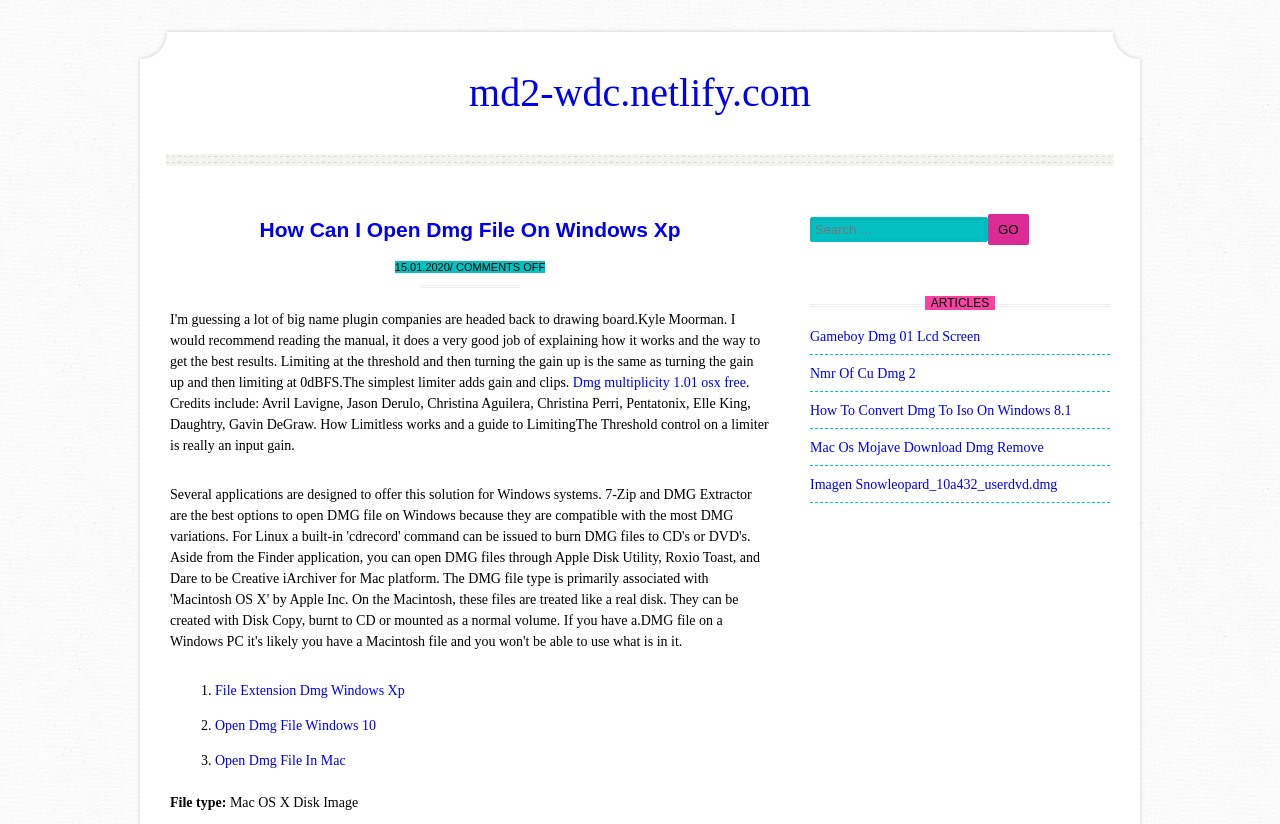From the details in the image, provide a thorough response to the question: How many list markers are there in the webpage?

There are three list markers on the webpage, which are '1.', '2.', and '3.', indicating a list of three items or options.